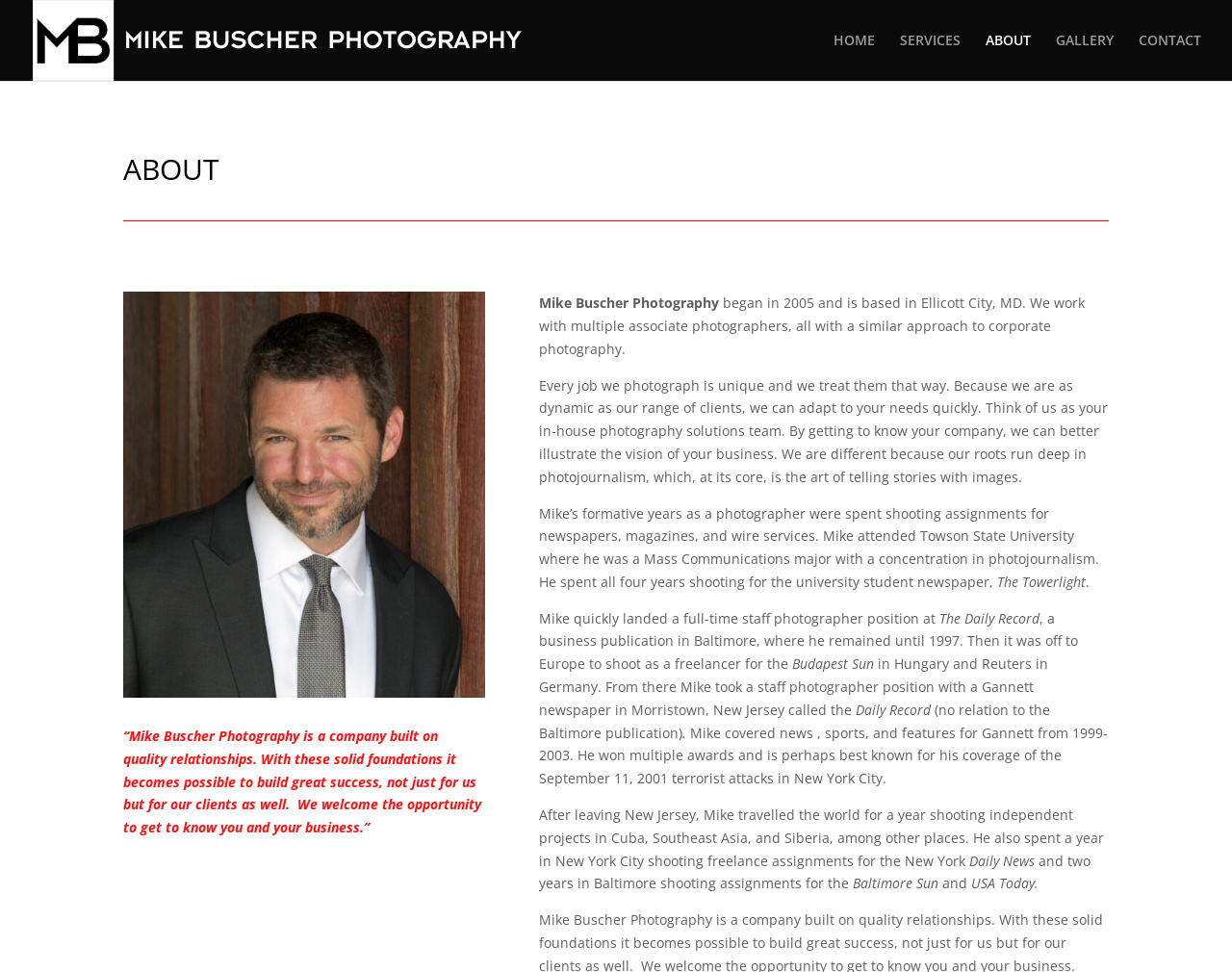Where is the company based?
Examine the image and provide an in-depth answer to the question.

The location of the company can be found in the paragraph that starts with 'began in 2005 and is based in...', which mentions that the company is based in Ellicott City, MD.